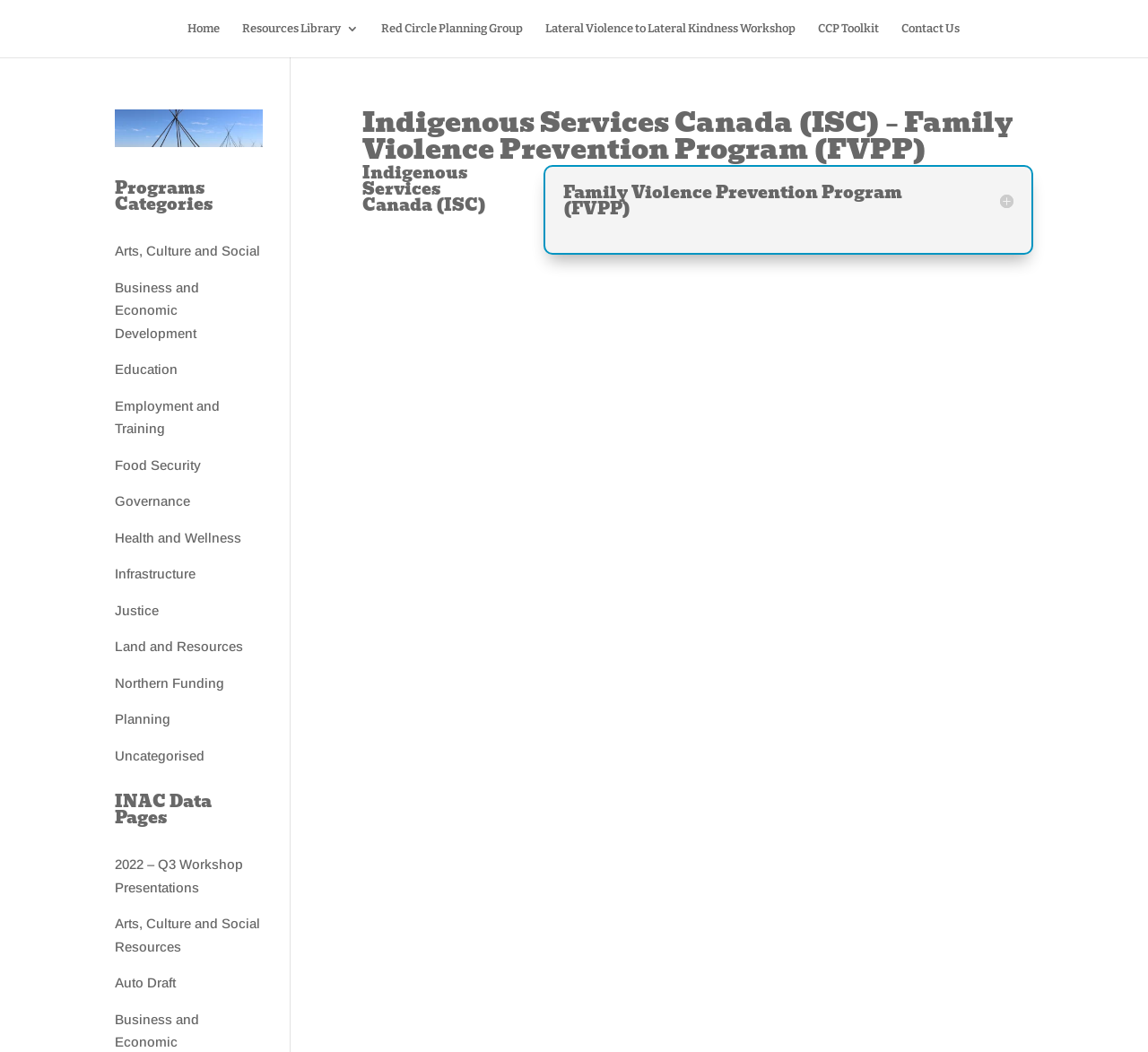Determine the coordinates of the bounding box that should be clicked to complete the instruction: "Learn about the Lateral Violence to Lateral Kindness Workshop". The coordinates should be represented by four float numbers between 0 and 1: [left, top, right, bottom].

[0.475, 0.021, 0.693, 0.042]